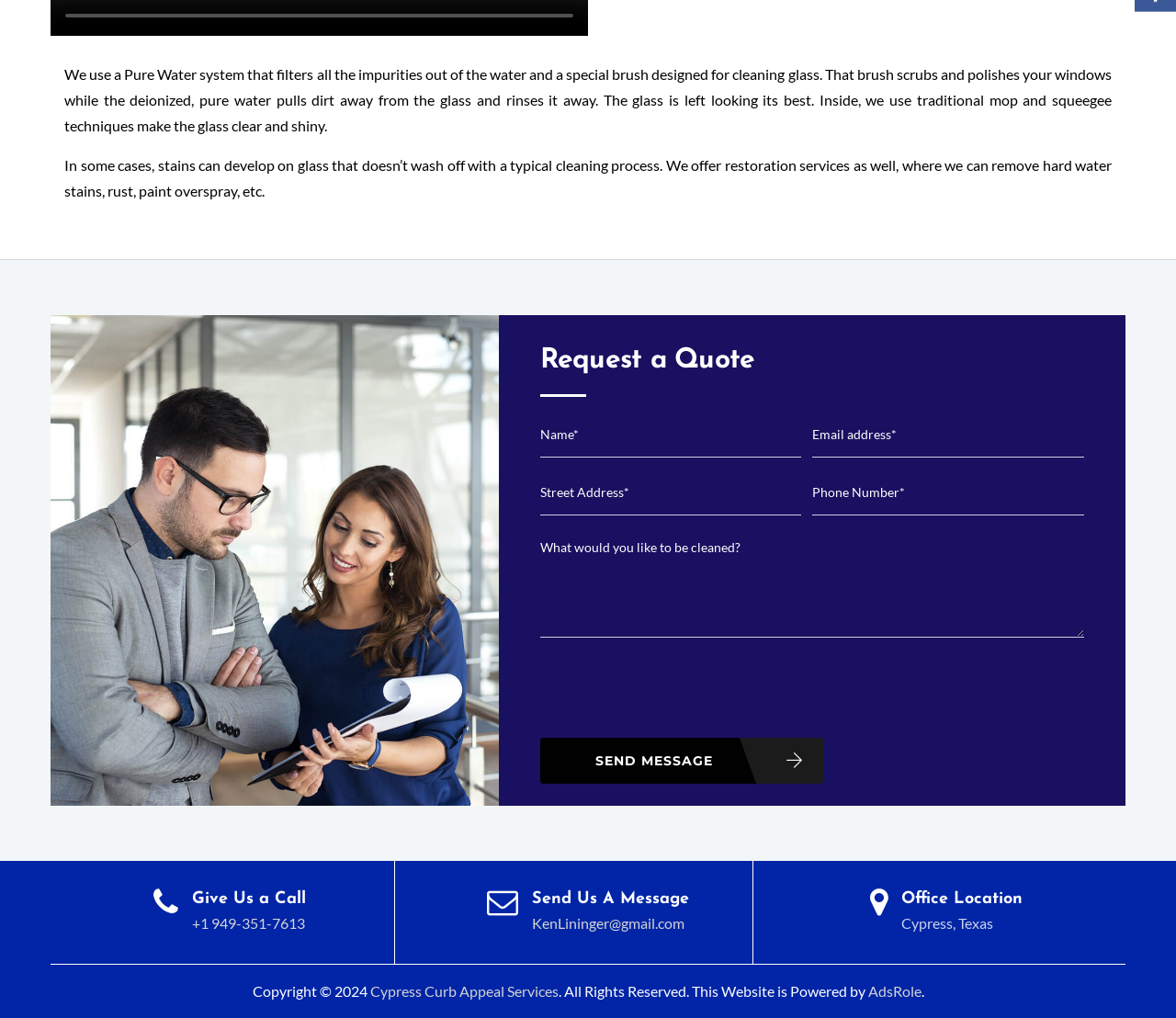Please predict the bounding box coordinates (top-left x, top-left y, bottom-right x, bottom-right y) for the UI element in the screenshot that fits the description: name="street-address" placeholder="Street Address*"

[0.459, 0.461, 0.681, 0.506]